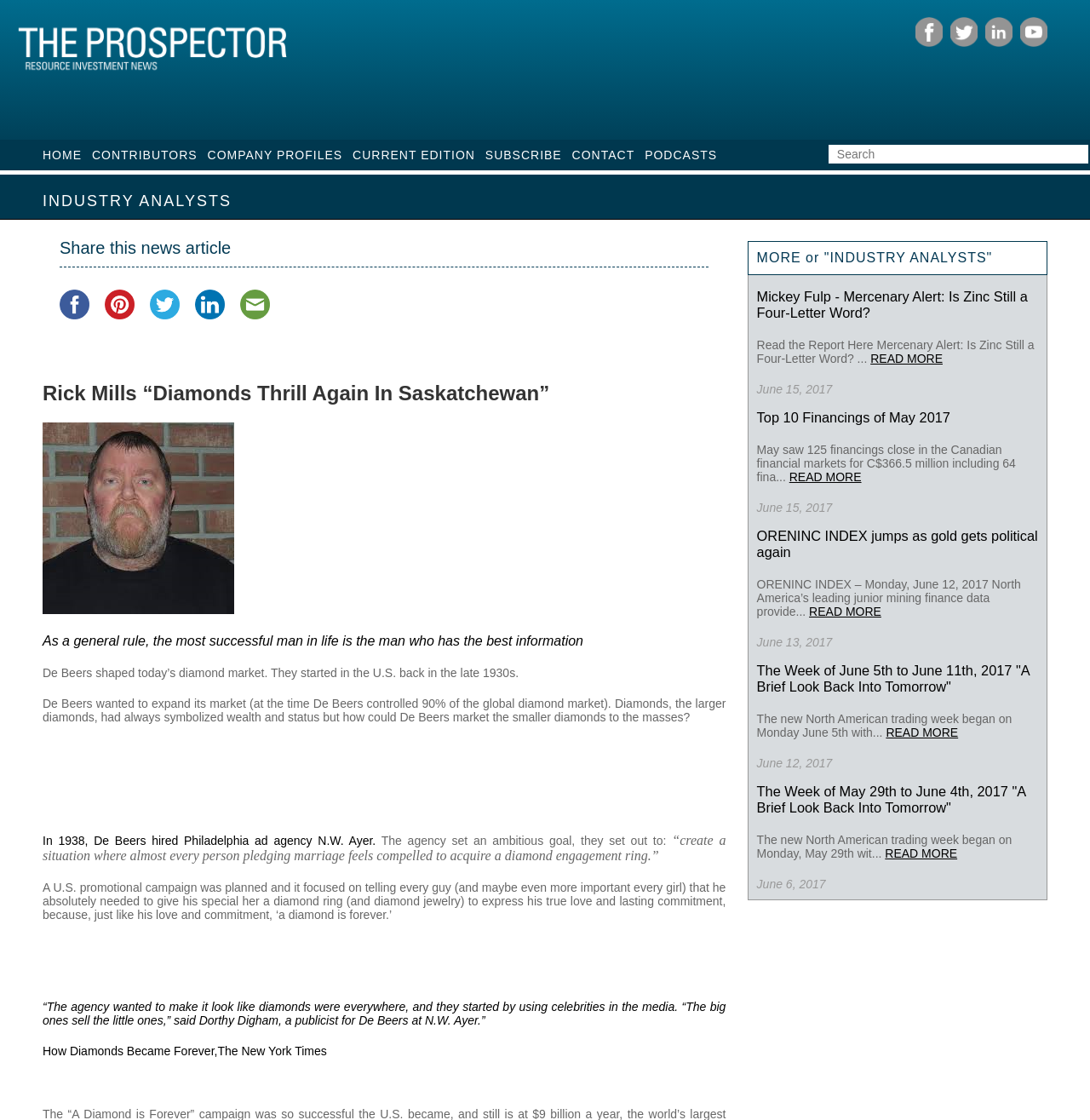Use one word or a short phrase to answer the question provided: 
What is the name of the news website?

The Prospector News